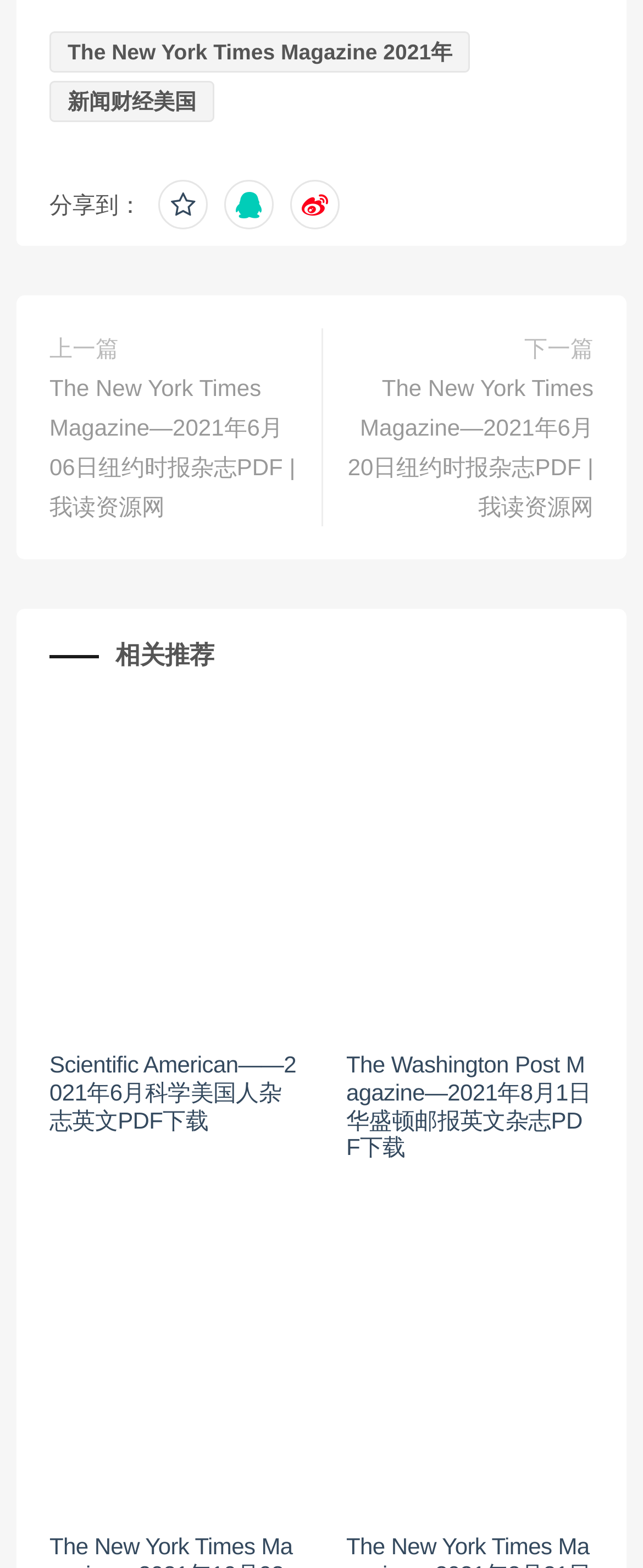Please identify the bounding box coordinates of the area that needs to be clicked to fulfill the following instruction: "Click the previous article link."

[0.077, 0.214, 0.185, 0.23]